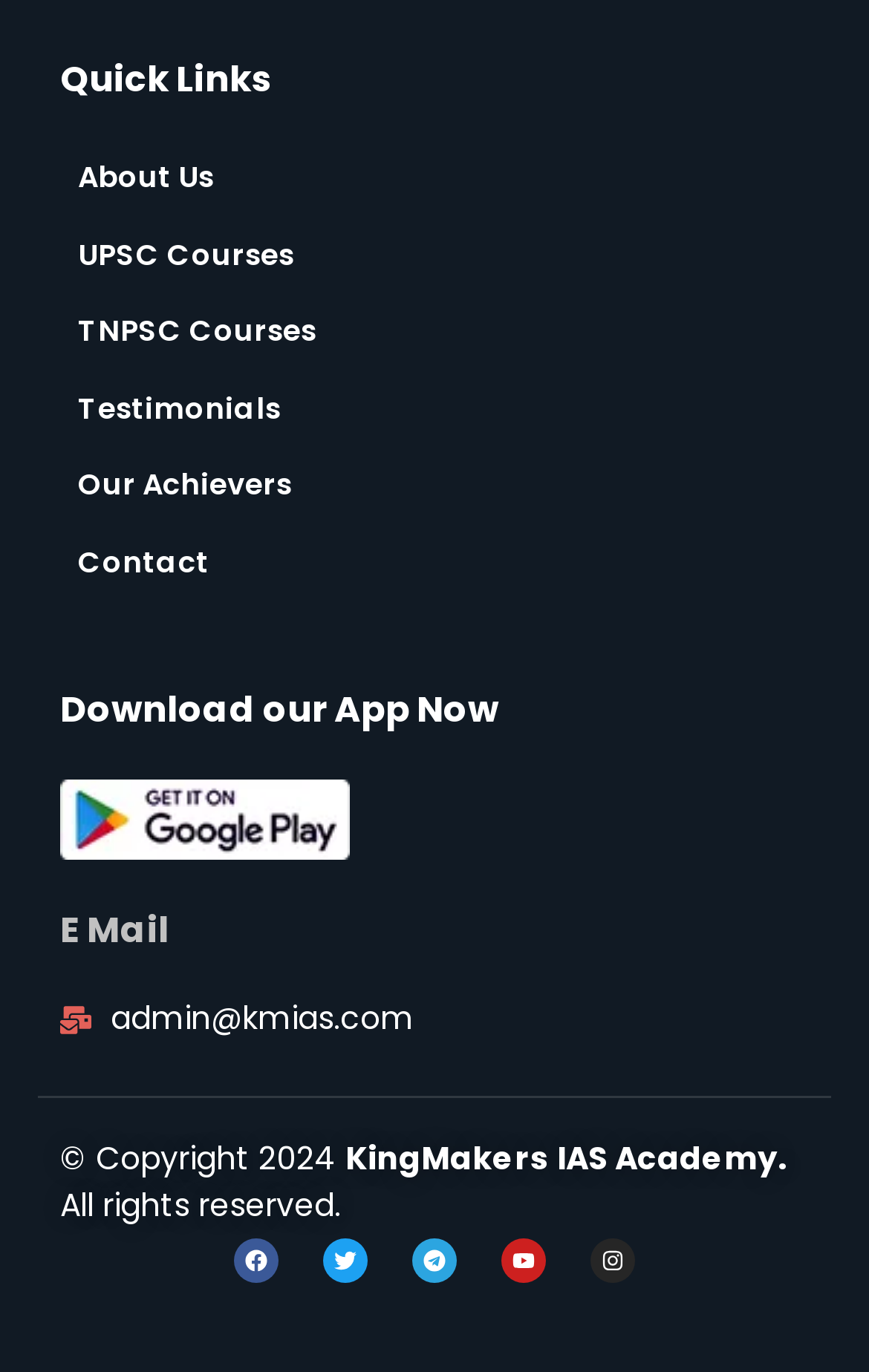Please predict the bounding box coordinates of the element's region where a click is necessary to complete the following instruction: "Visit our Facebook page". The coordinates should be represented by four float numbers between 0 and 1, i.e., [left, top, right, bottom].

[0.269, 0.903, 0.321, 0.936]